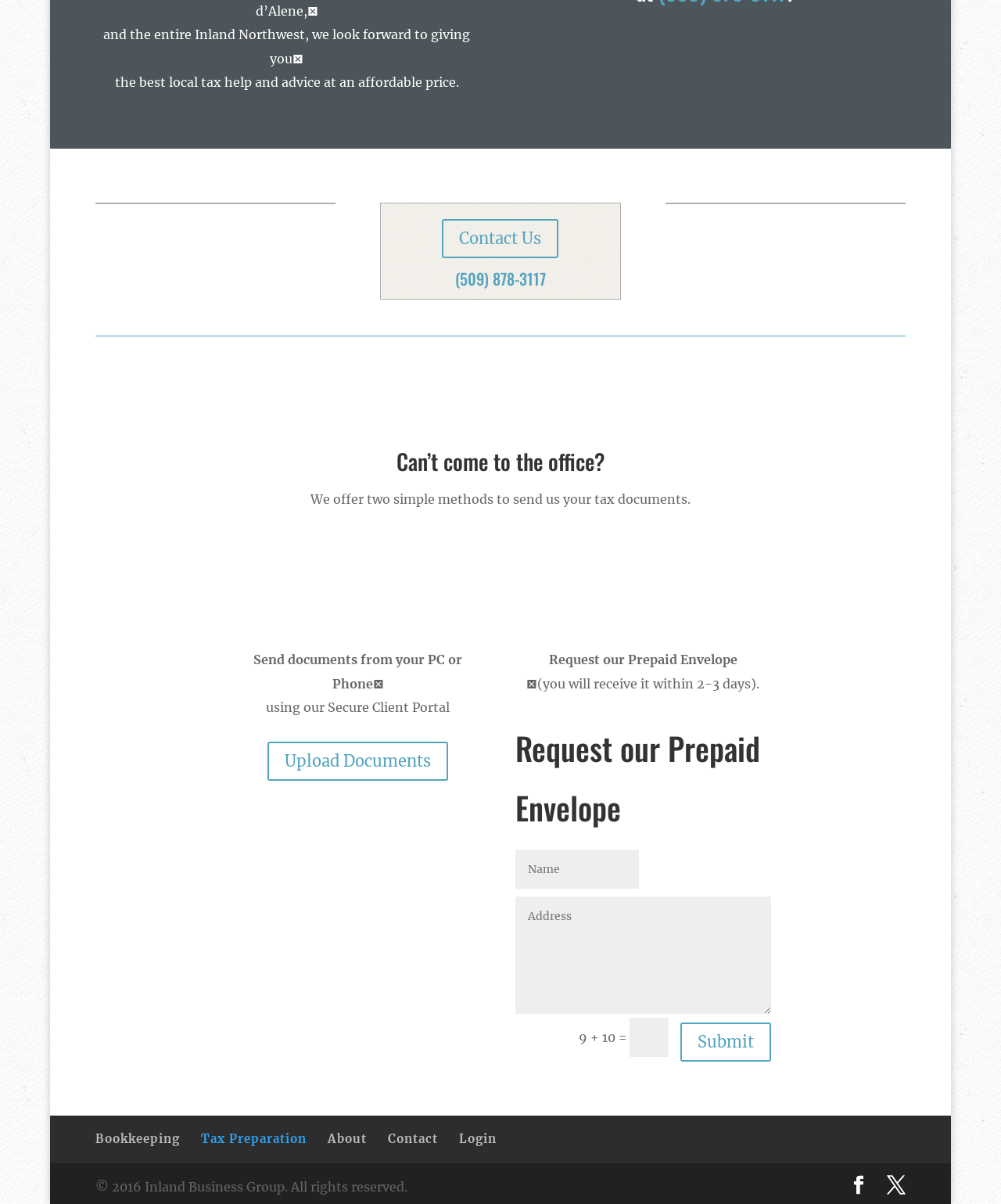How can I send tax documents?
Using the information presented in the image, please offer a detailed response to the question.

According to the webpage, there are two simple methods to send tax documents: sending documents from a PC or phone using the Secure Client Portal, and requesting a prepaid envelope.